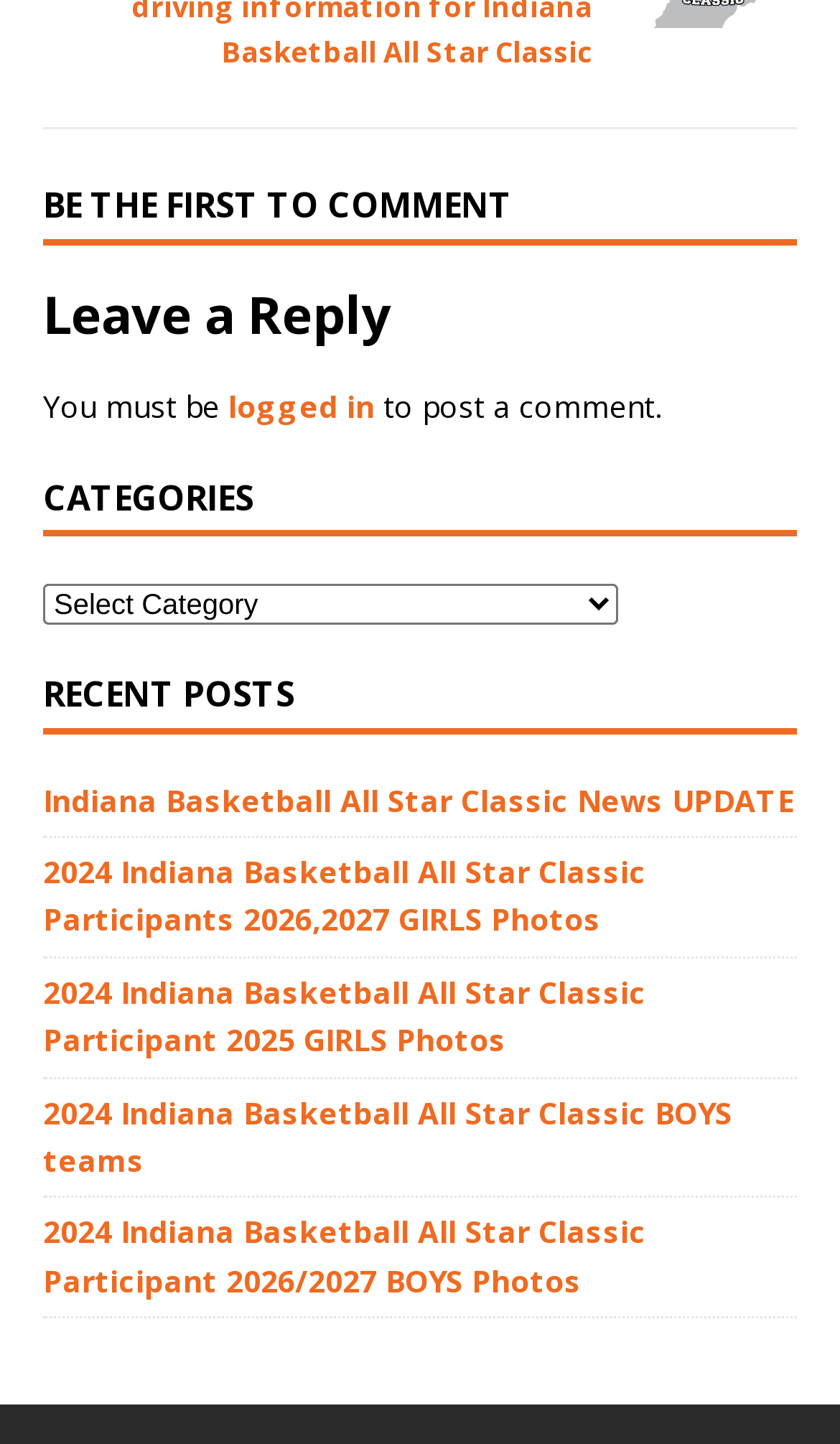What is required to post a comment?
Carefully analyze the image and provide a thorough answer to the question.

The webpage has a message that says 'You must be logged in to post a comment.' which indicates that a user needs to be logged in to post a comment.